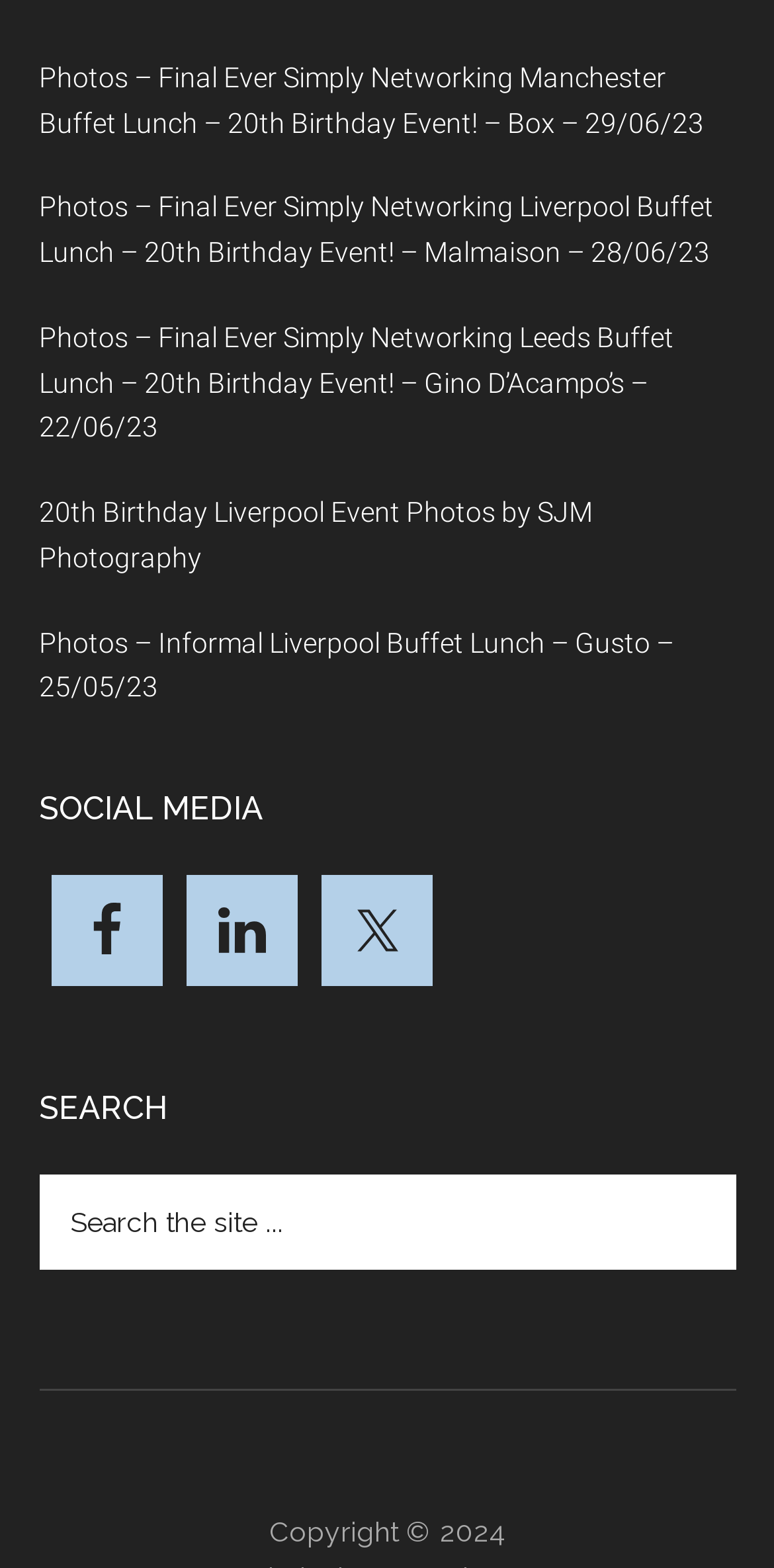Provide a single word or phrase to answer the given question: 
How many social media links are available?

3